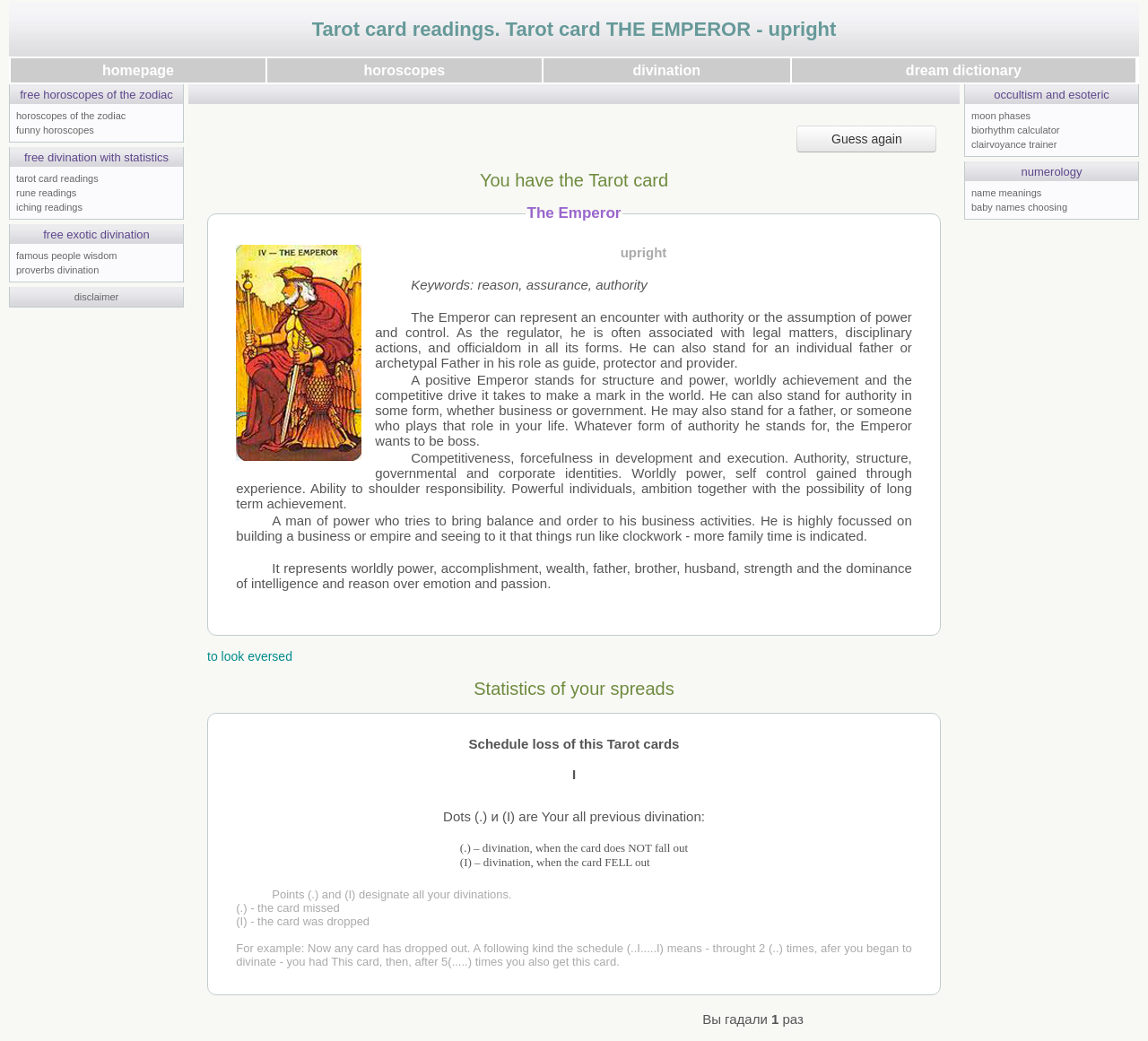Answer the question using only a single word or phrase: 
What type of content is available on this website?

Tarot card readings and divination